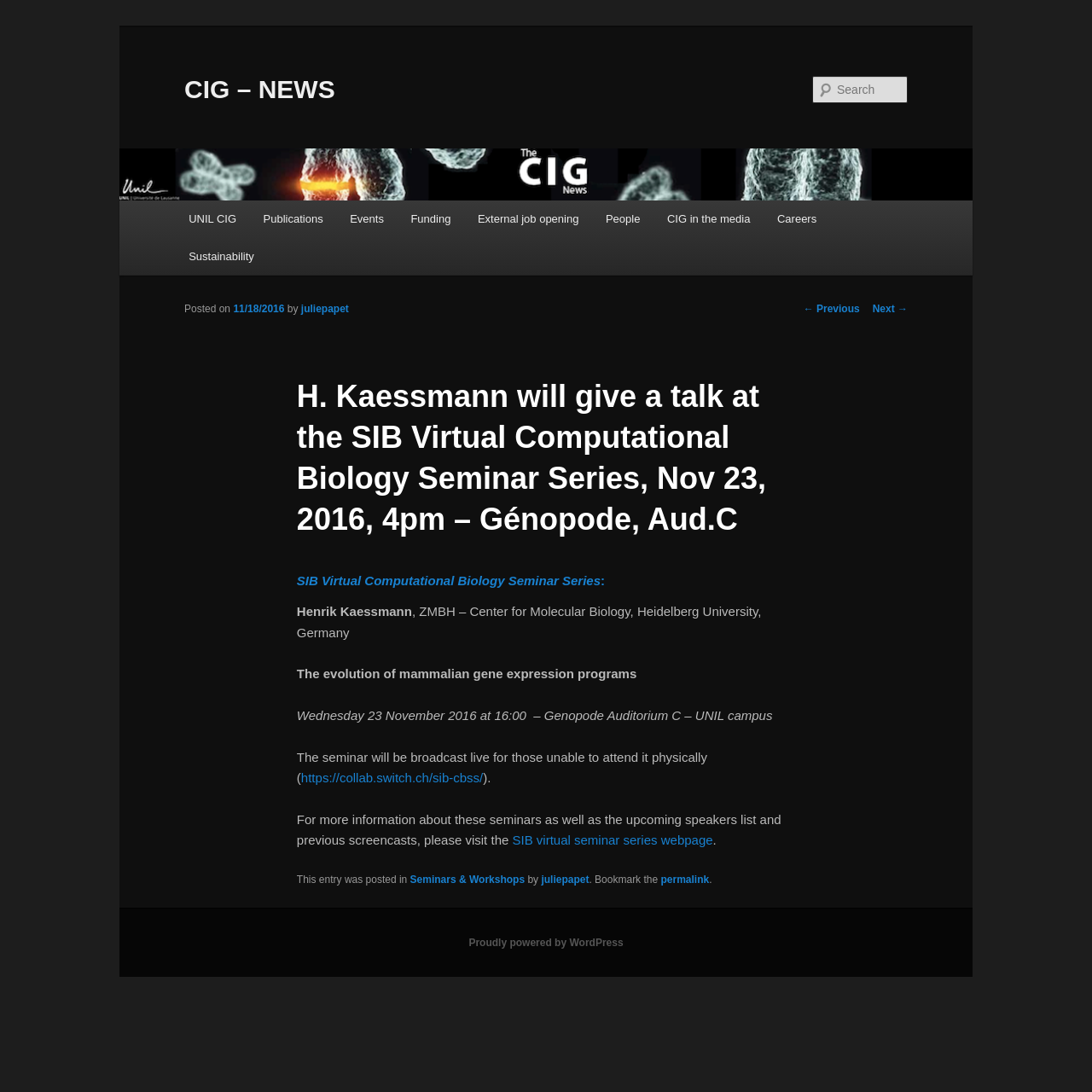Answer this question using a single word or a brief phrase:
Who is the speaker of the seminar?

Henrik Kaessmann